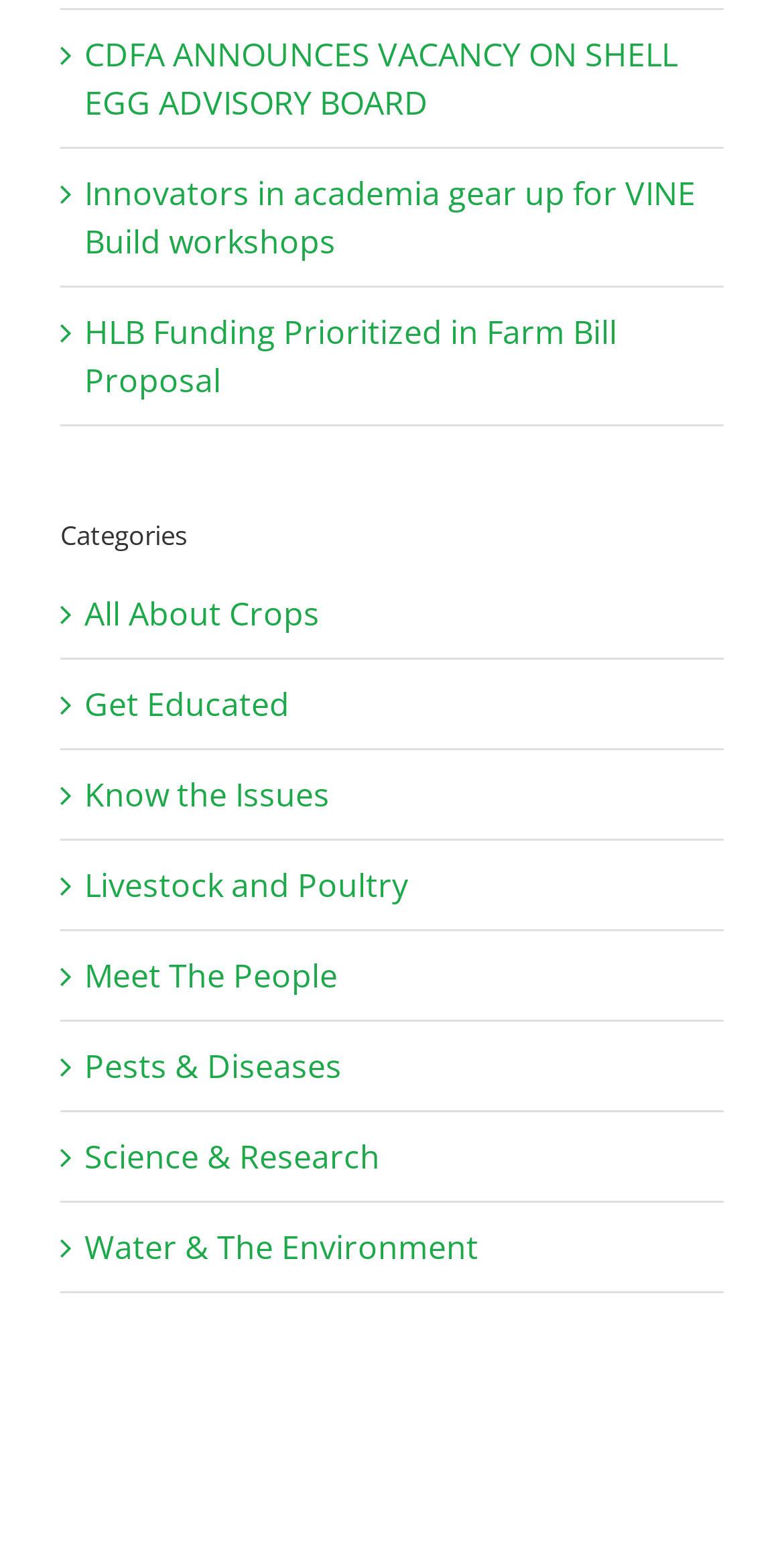Find and provide the bounding box coordinates for the UI element described with: "Water & The Environment".

[0.108, 0.791, 0.61, 0.819]